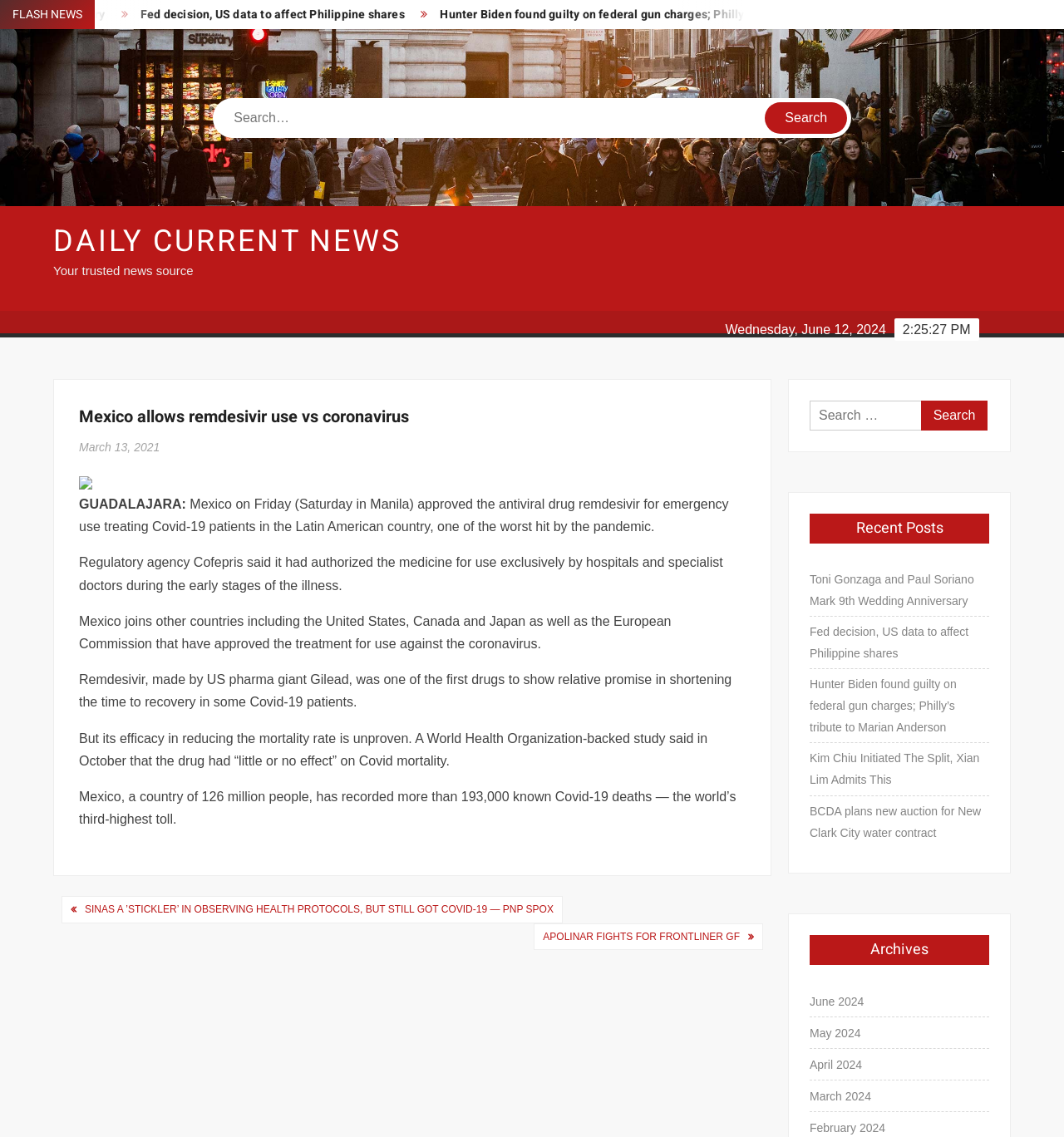Please provide a comprehensive response to the question based on the details in the image: What is the name of the pharma giant mentioned in the article?

The name of the pharma giant mentioned in the article can be found by reading the sentence 'Remdesivir, made by US pharma giant Gilead, was one of the first drugs to show relative promise in shortening the time to recovery in some Covid-19 patients.' This sentence mentions the name of the pharma giant as Gilead.